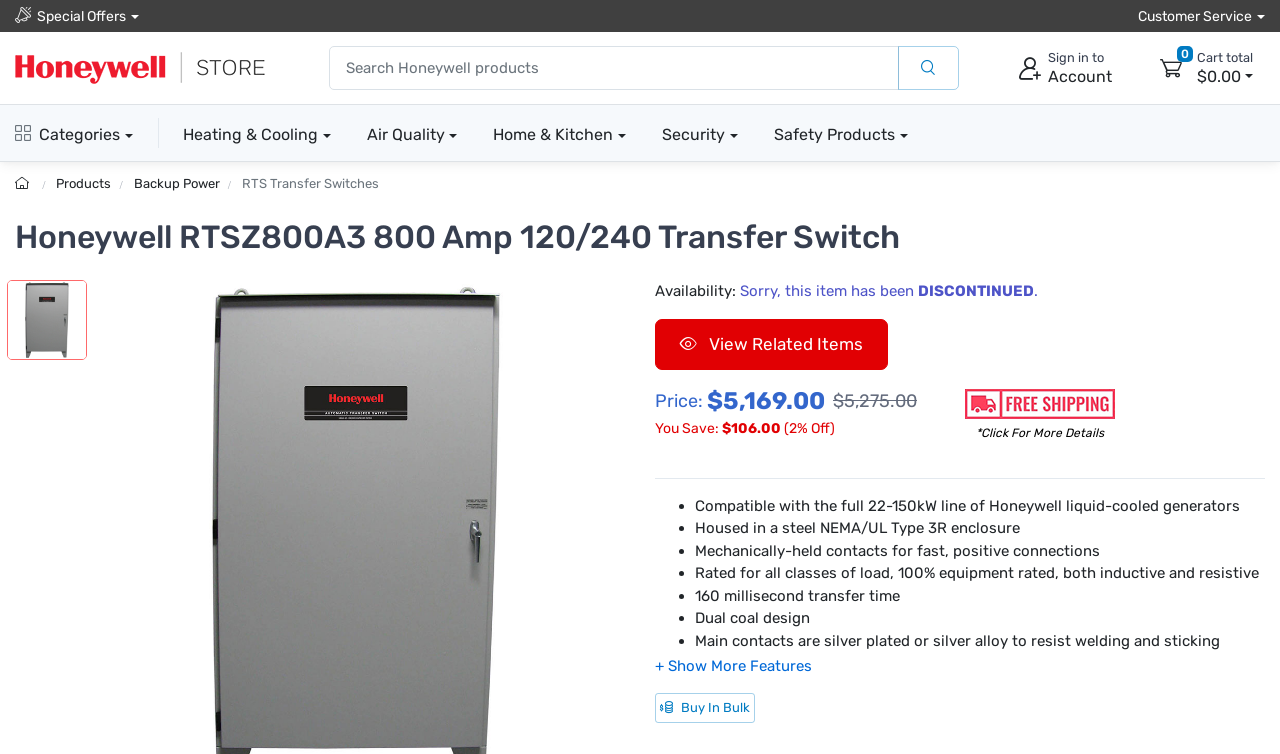Answer the question below in one word or phrase:
What is the price of the Honeywell RTSZ800A3?

$5,169.00